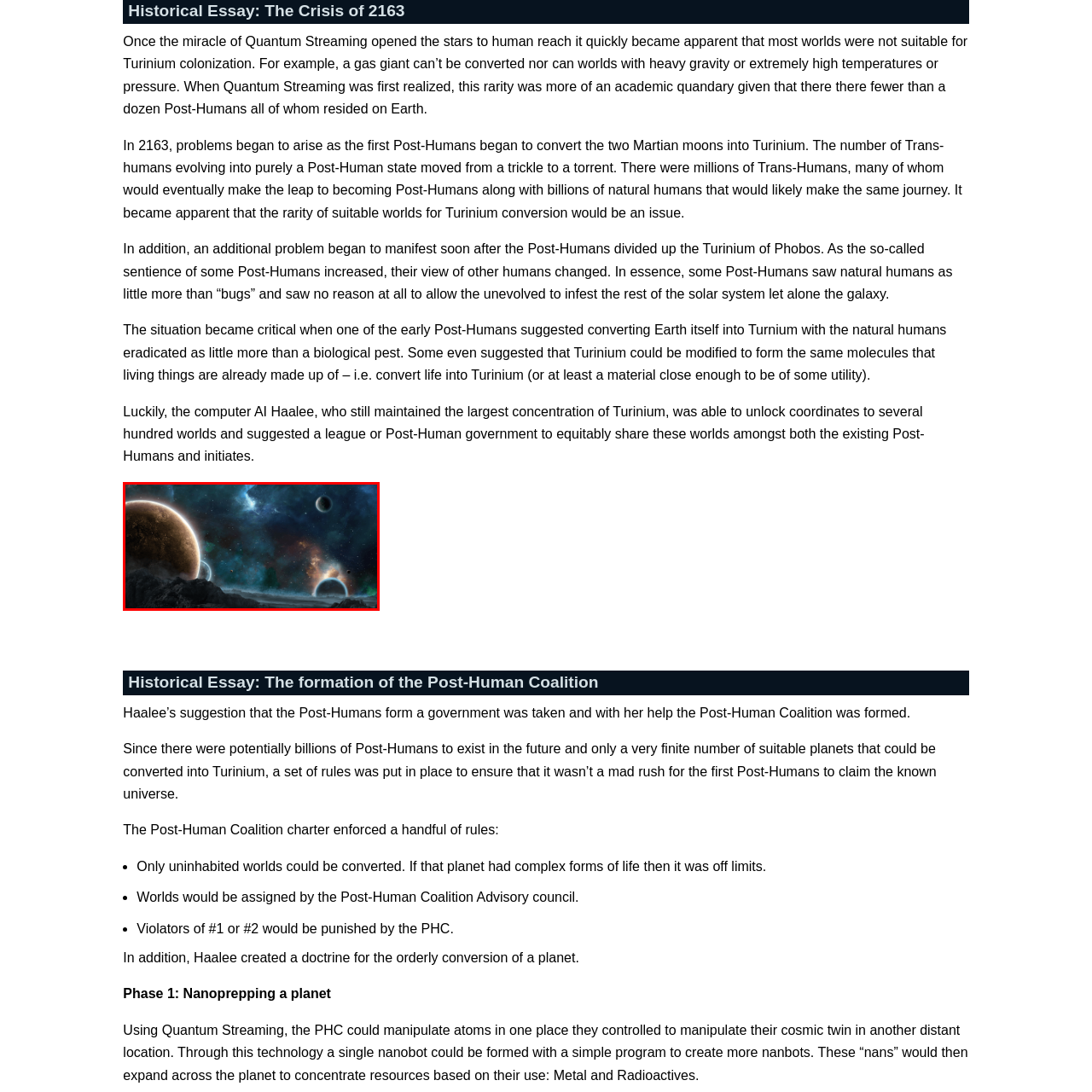Notice the image within the red frame, What theme does the image resonate with?
 Your response should be a single word or phrase.

Science fiction